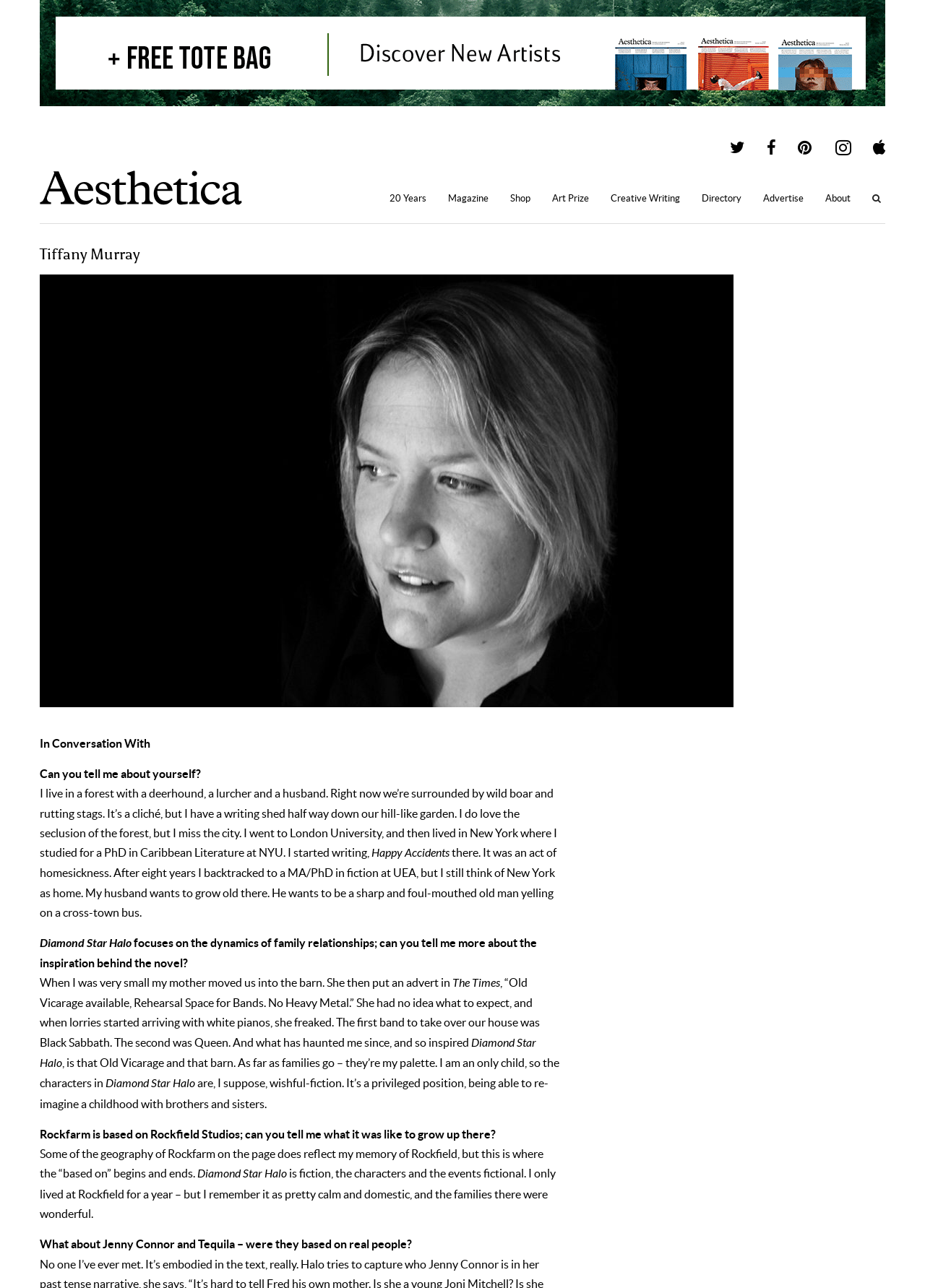What is the name of the band that took over Tiffany Murray's house? Observe the screenshot and provide a one-word or short phrase answer.

Black Sabbath